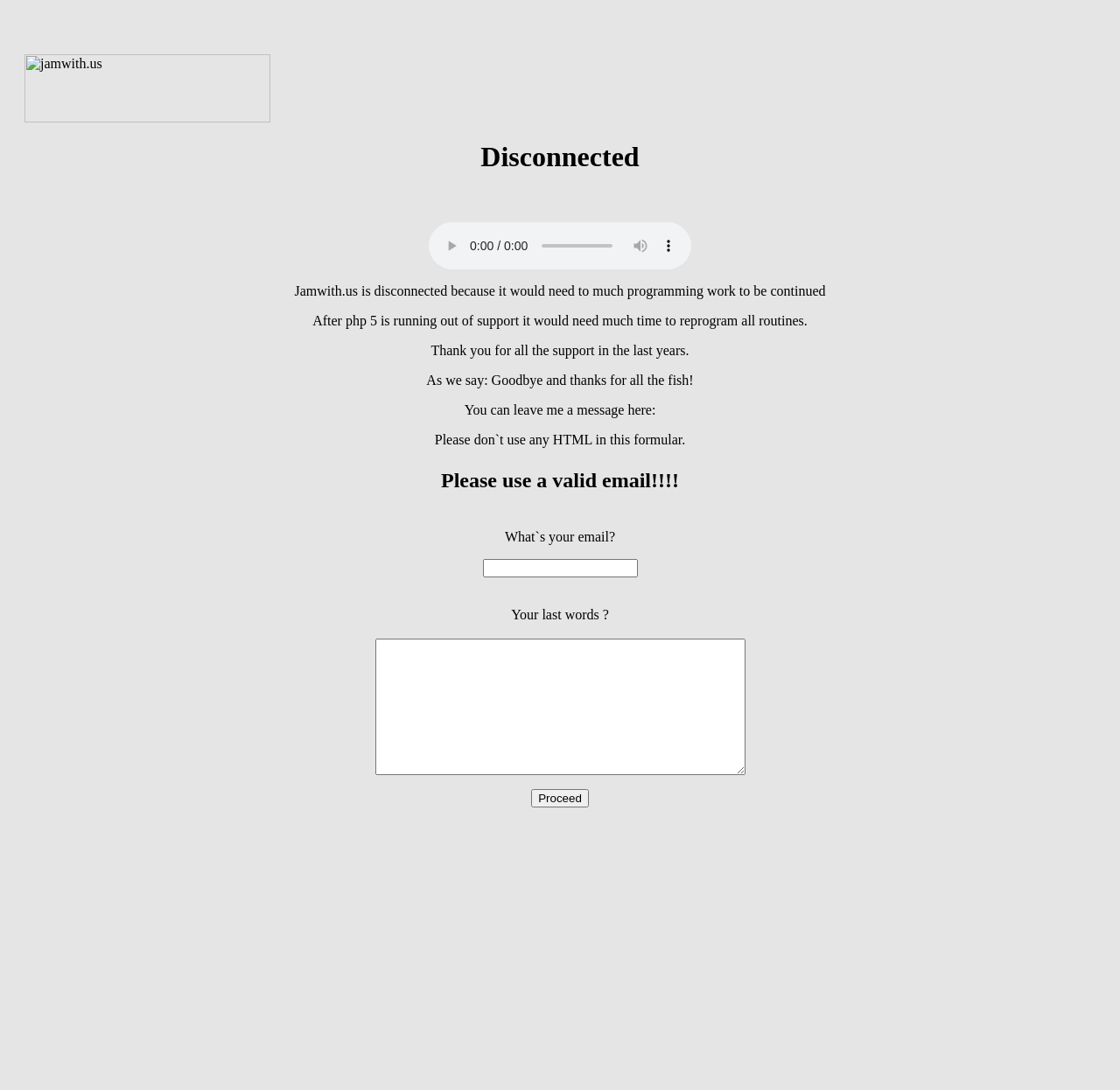What is the purpose of the form on this webpage?
Using the image as a reference, deliver a detailed and thorough answer to the question.

The form on the webpage is intended for users to leave a message, which includes providing a valid email address and optional last words, before clicking the 'Proceed' button.